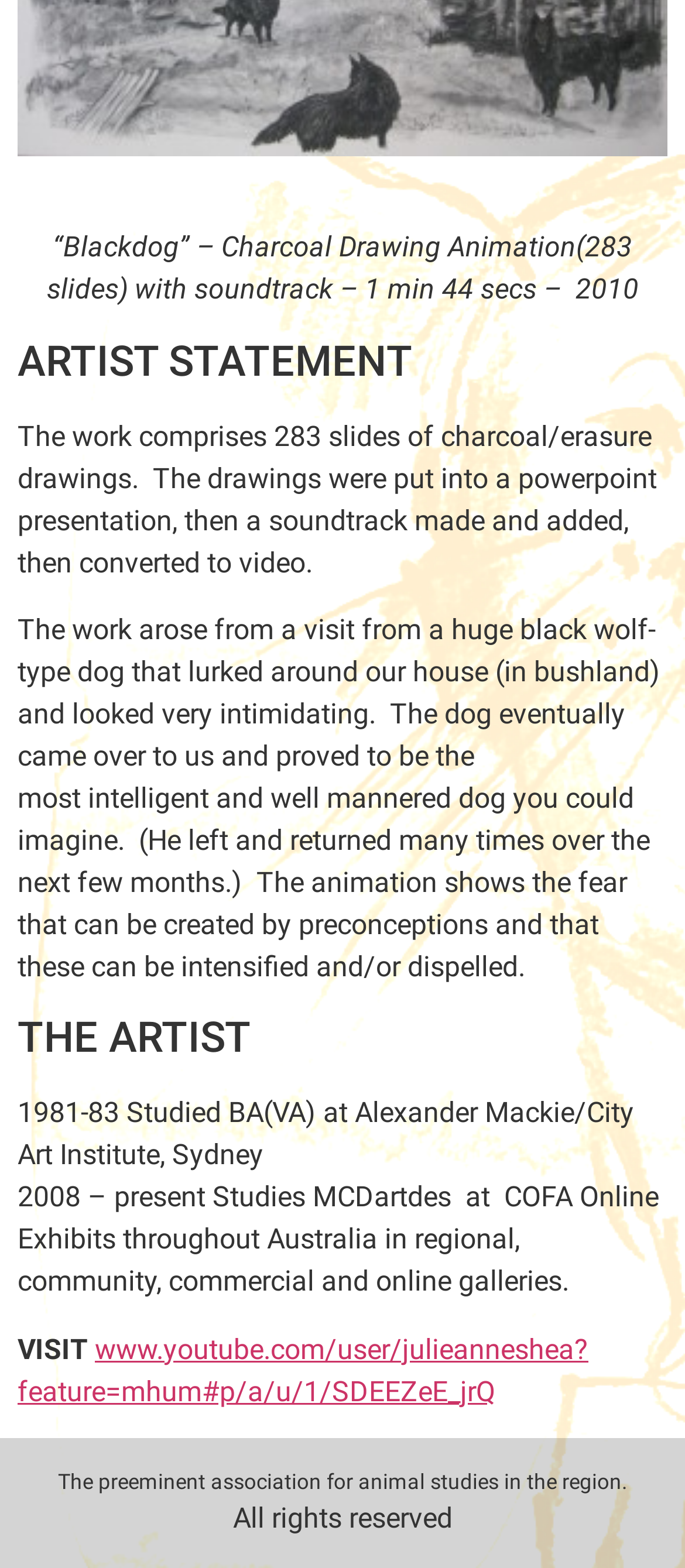Using the description "www.youtube.com/user/julieanneshea?feature=mhum#p/a/u/1/SDEEZeE_jrQ", locate and provide the bounding box of the UI element.

[0.026, 0.849, 0.859, 0.898]